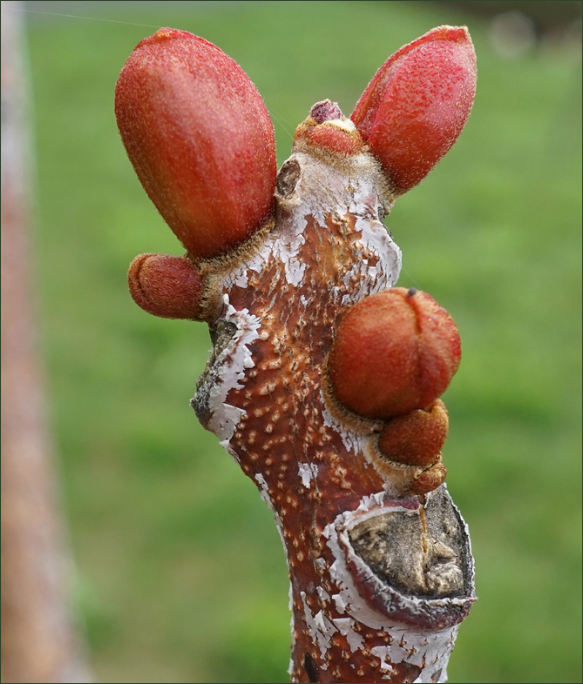What is the tree doing in the image?
Please give a detailed and thorough answer to the question, covering all relevant points.

The caption states that the image 'illustrates the detail and vitality present as the tree awakens from dormancy', indicating that the tree is in the process of coming out of its dormant state.